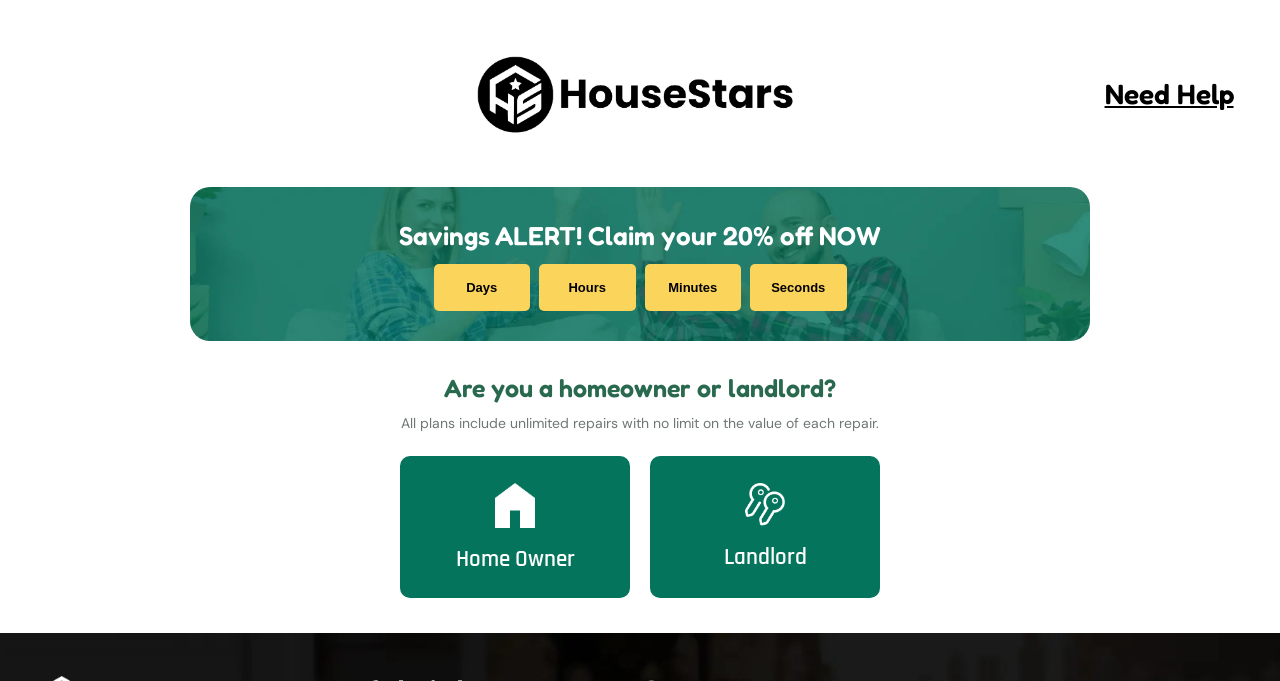What is the difference between Home Owner and Landlord plans?
Please respond to the question with a detailed and well-explained answer.

The webpage has separate headings for 'Home Owner' and 'Landlord' plans, but it does not provide specific information about the differences between these two plans. It only mentions that 'All plans include unlimited repairs with no limit on the value of each repair'.